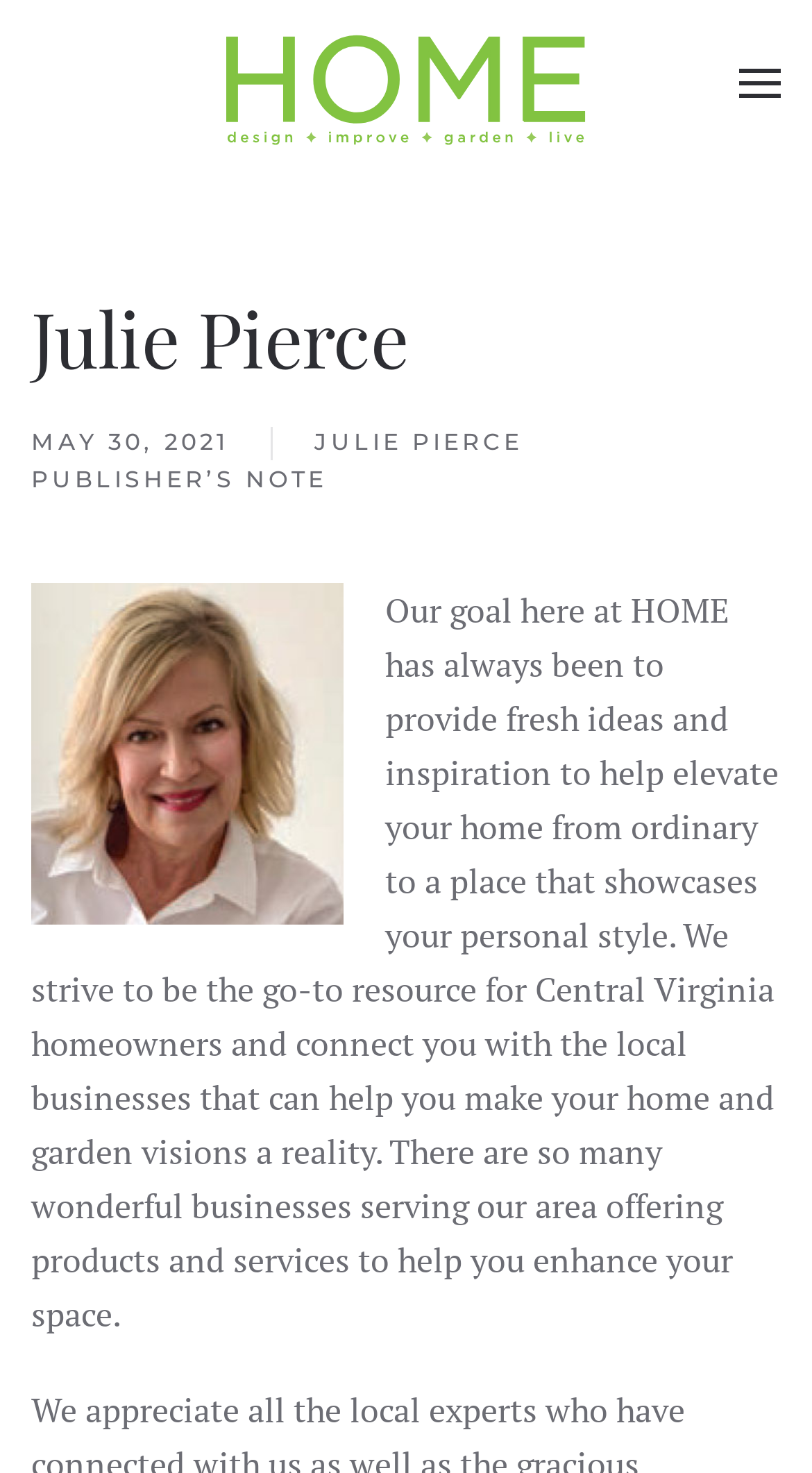Use the details in the image to answer the question thoroughly: 
What is the purpose of the website?

The purpose of the website can be inferred from the static text element which states that the website aims to provide fresh ideas and inspiration to help elevate one's home from ordinary to a place that showcases personal style.